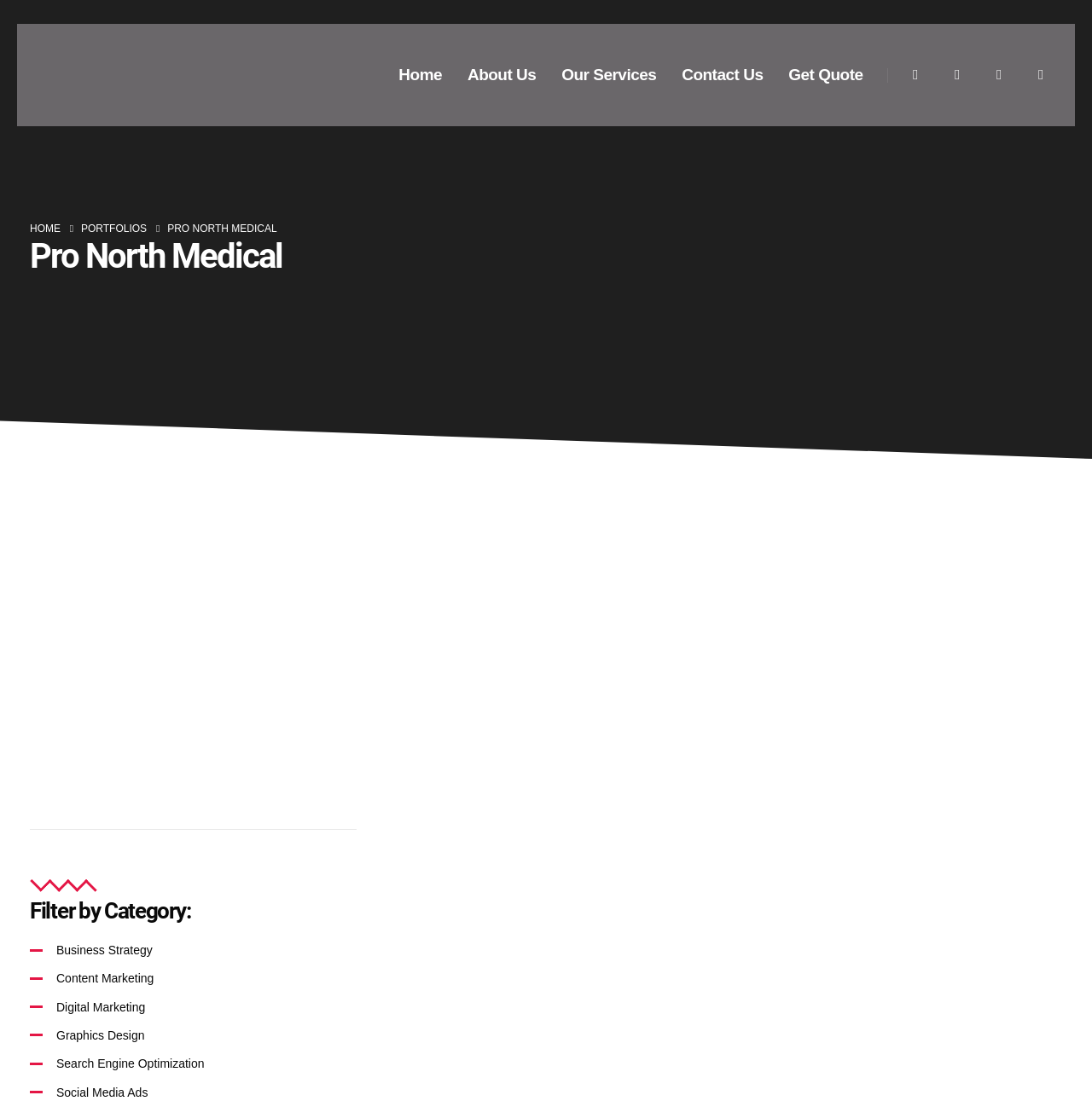What services does the website offer?
Based on the image, provide a one-word or brief-phrase response.

Various medical services